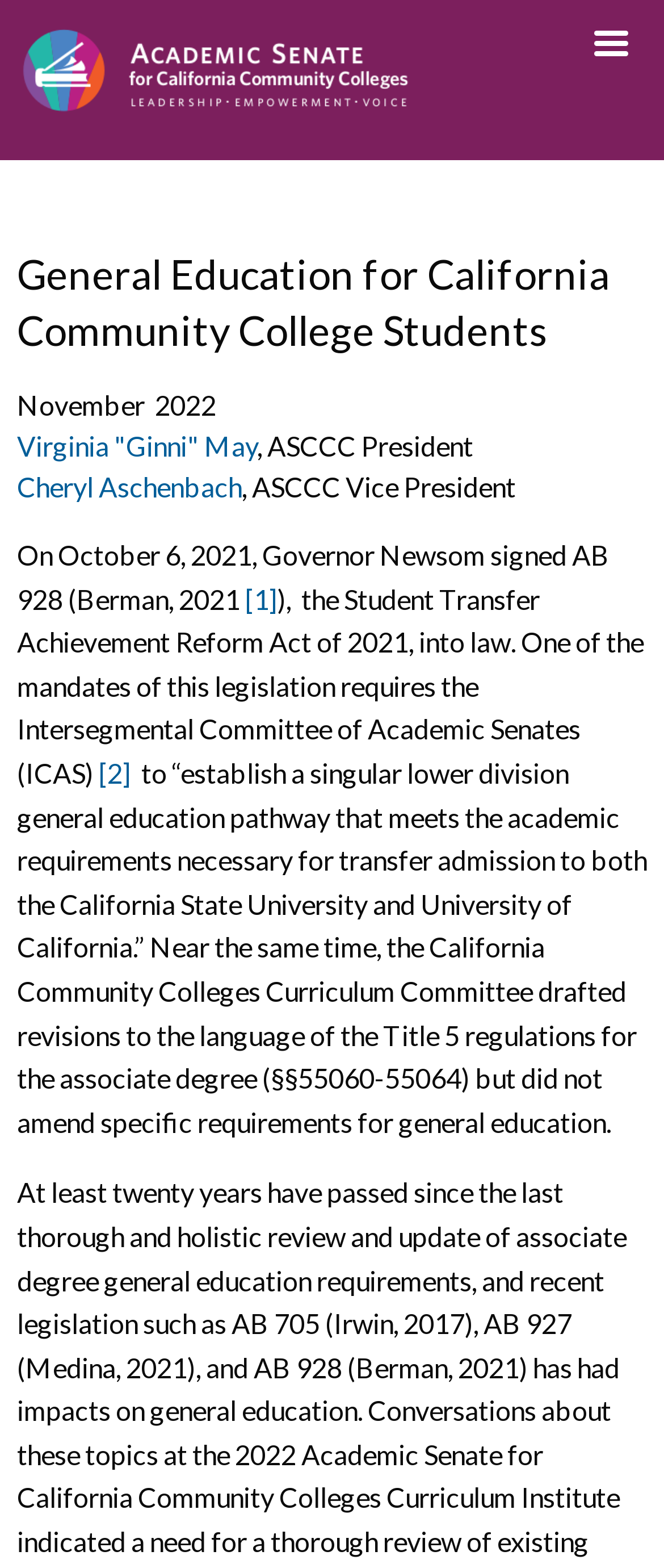What is the date mentioned in the text?
Give a one-word or short-phrase answer derived from the screenshot.

October 6, 2021